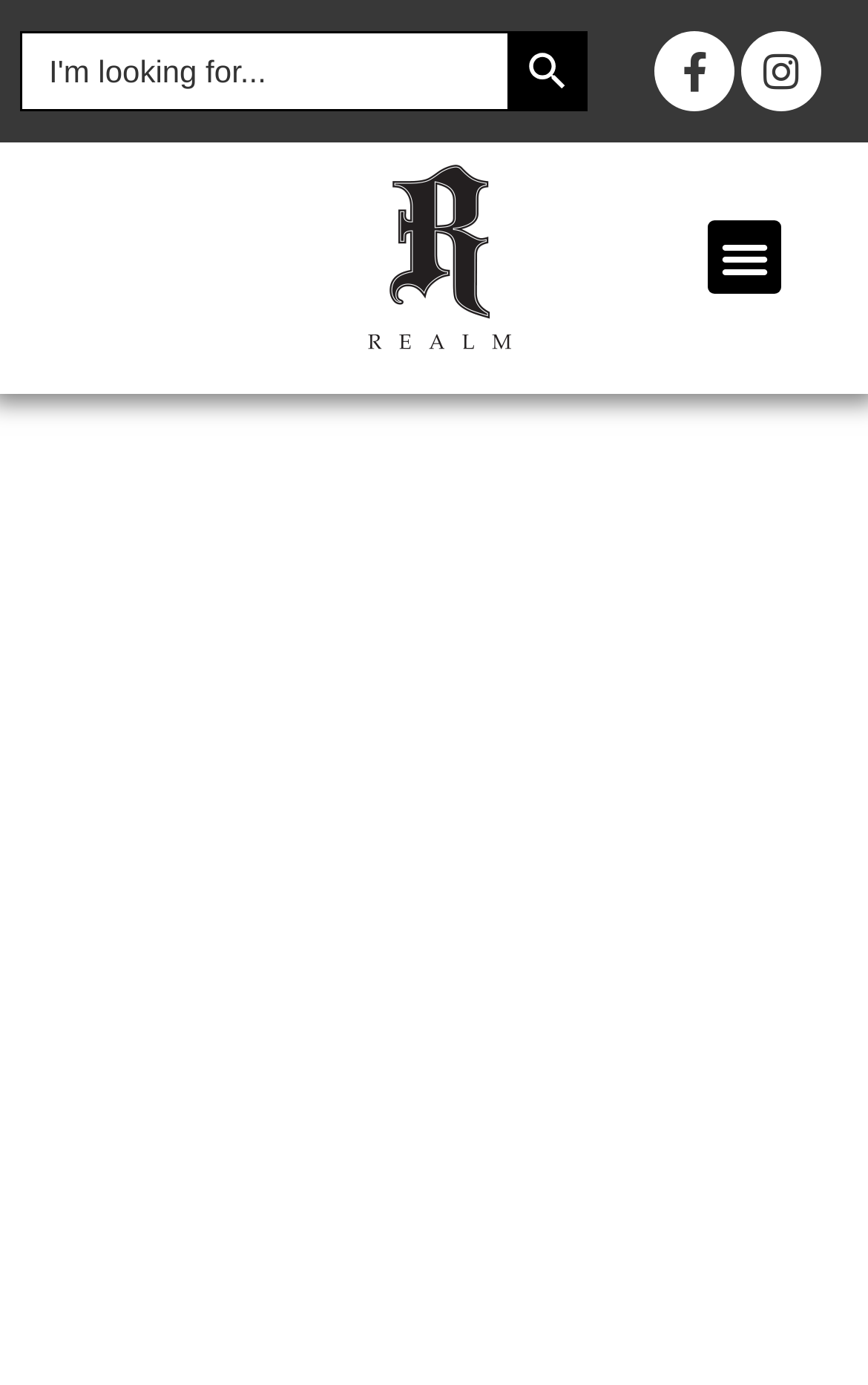Based on the element description: "Facebook-f", identify the UI element and provide its bounding box coordinates. Use four float numbers between 0 and 1, [left, top, right, bottom].

[0.754, 0.022, 0.846, 0.08]